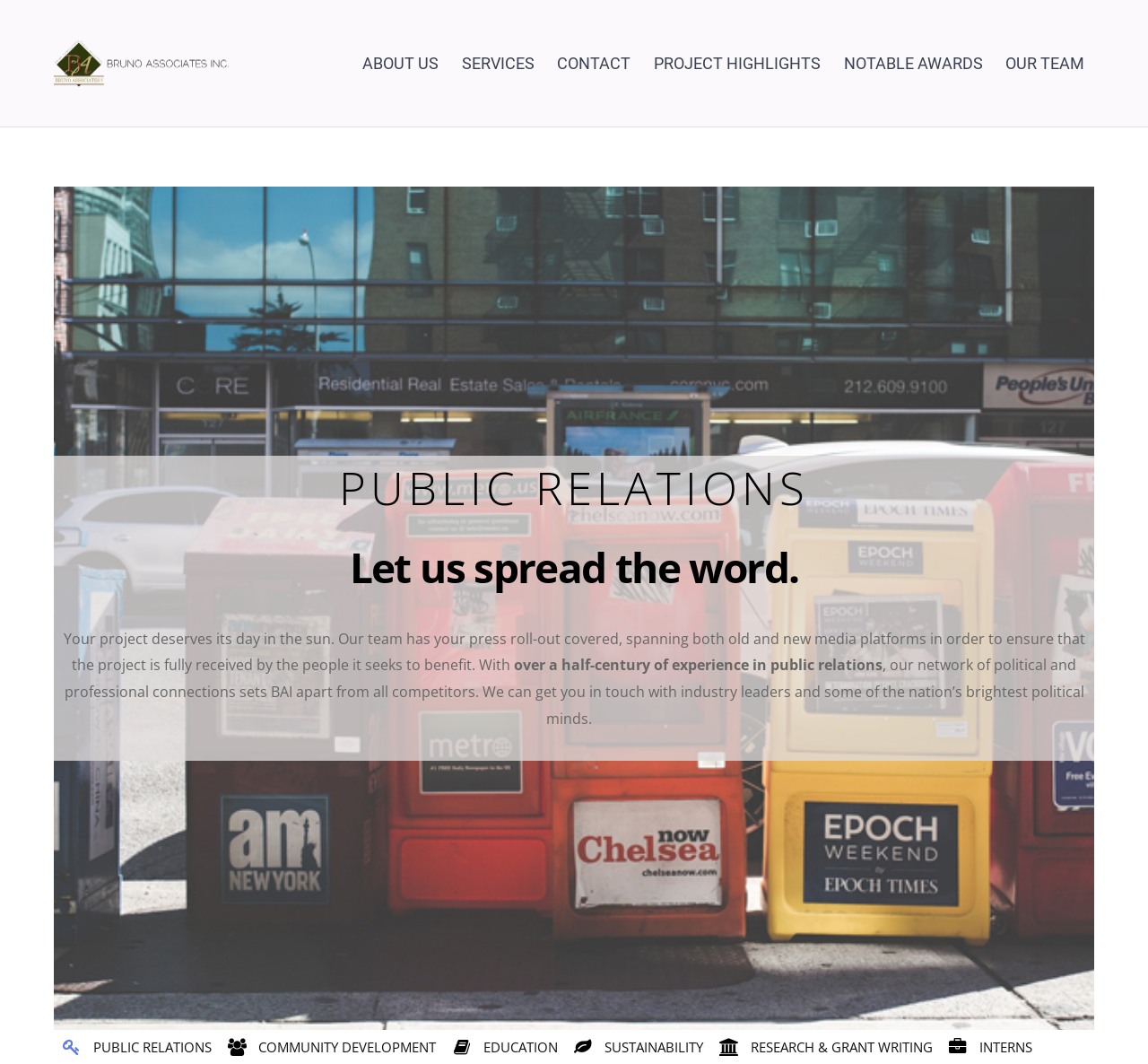What is the company name?
Using the visual information, reply with a single word or short phrase.

Bruno Associates Inc.